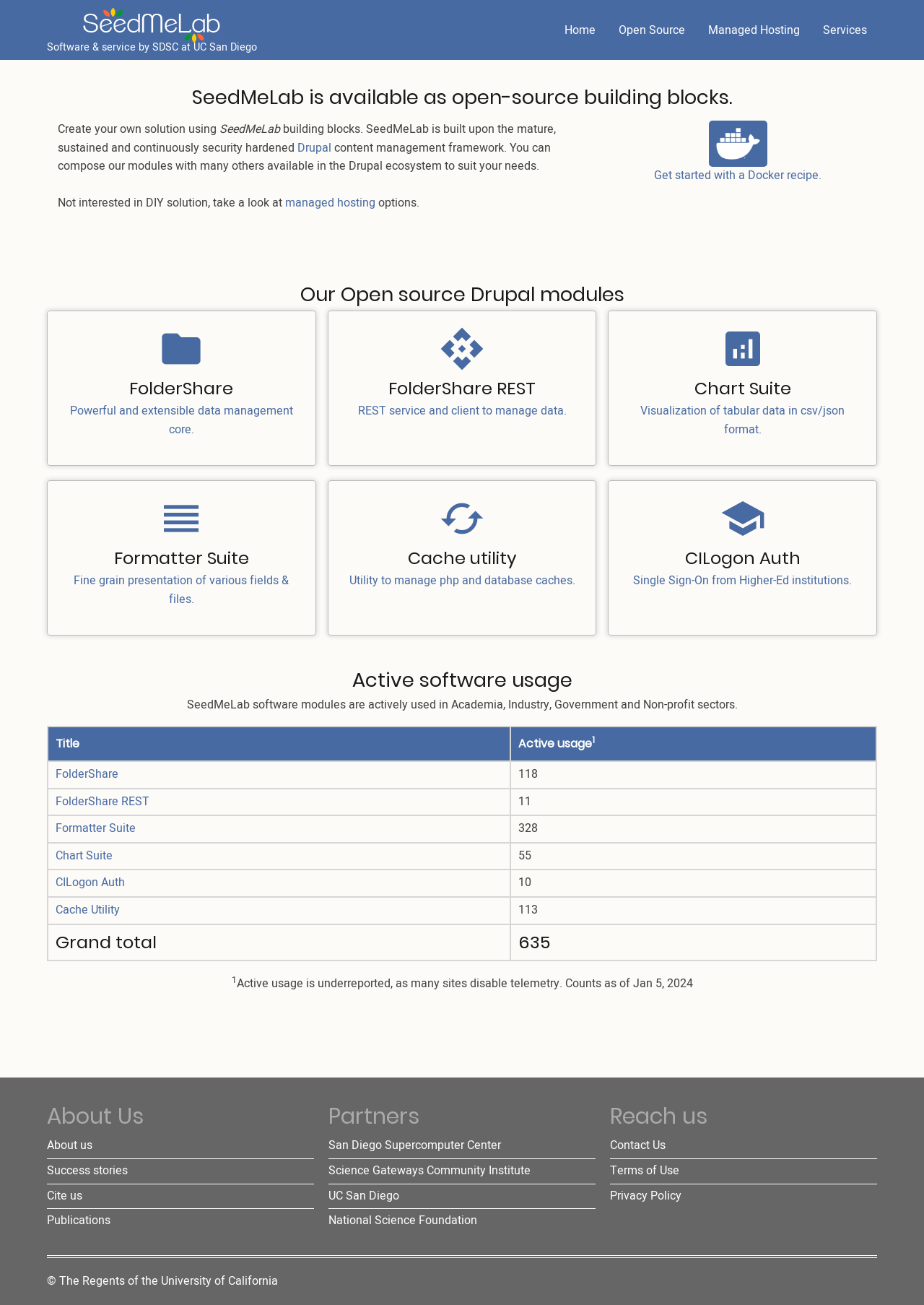Please specify the bounding box coordinates of the clickable section necessary to execute the following command: "View active usage of Chart Suite".

[0.674, 0.273, 0.933, 0.337]